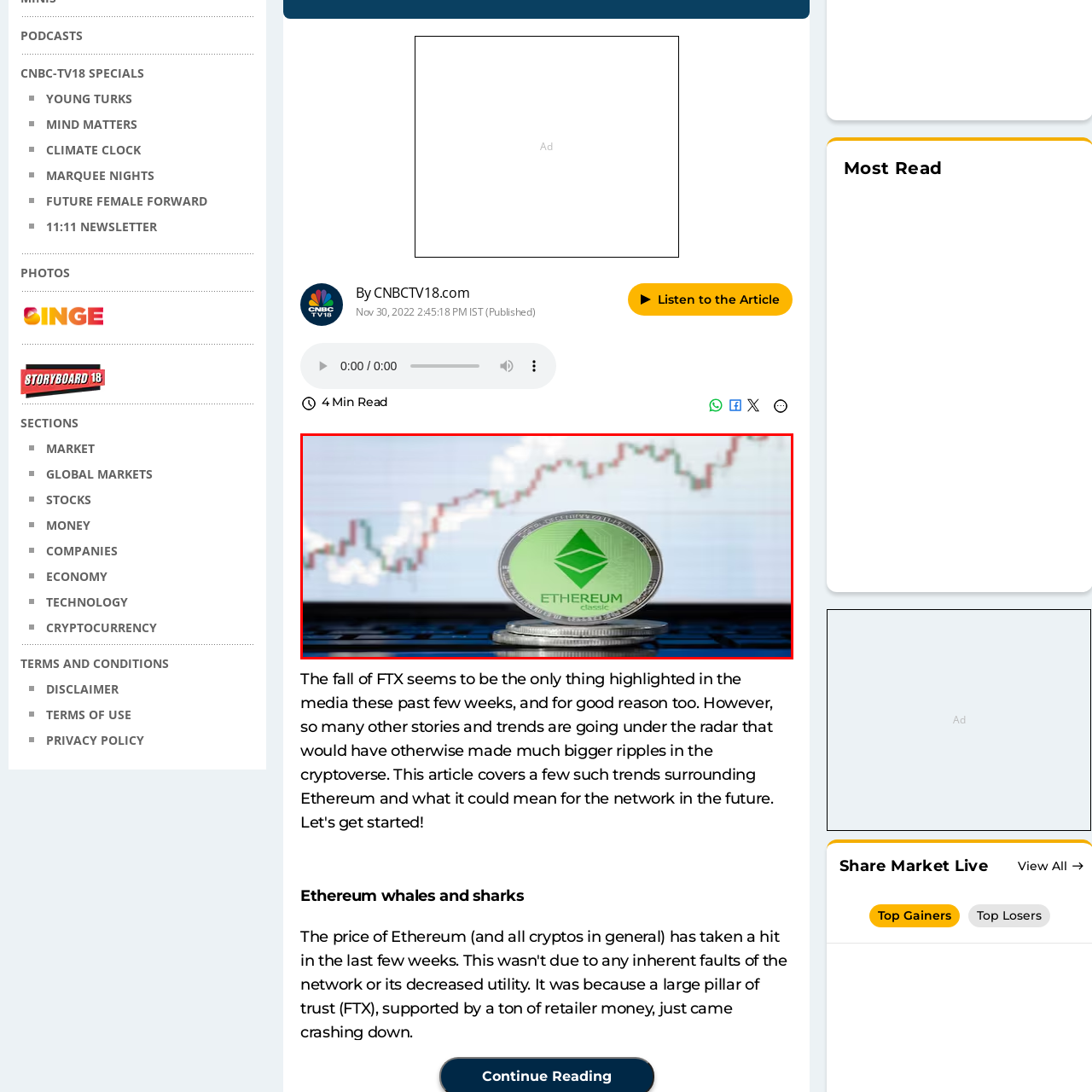Look at the area marked with a blue rectangle, What does the graph in the background depict? 
Provide your answer using a single word or phrase.

Market fluctuations